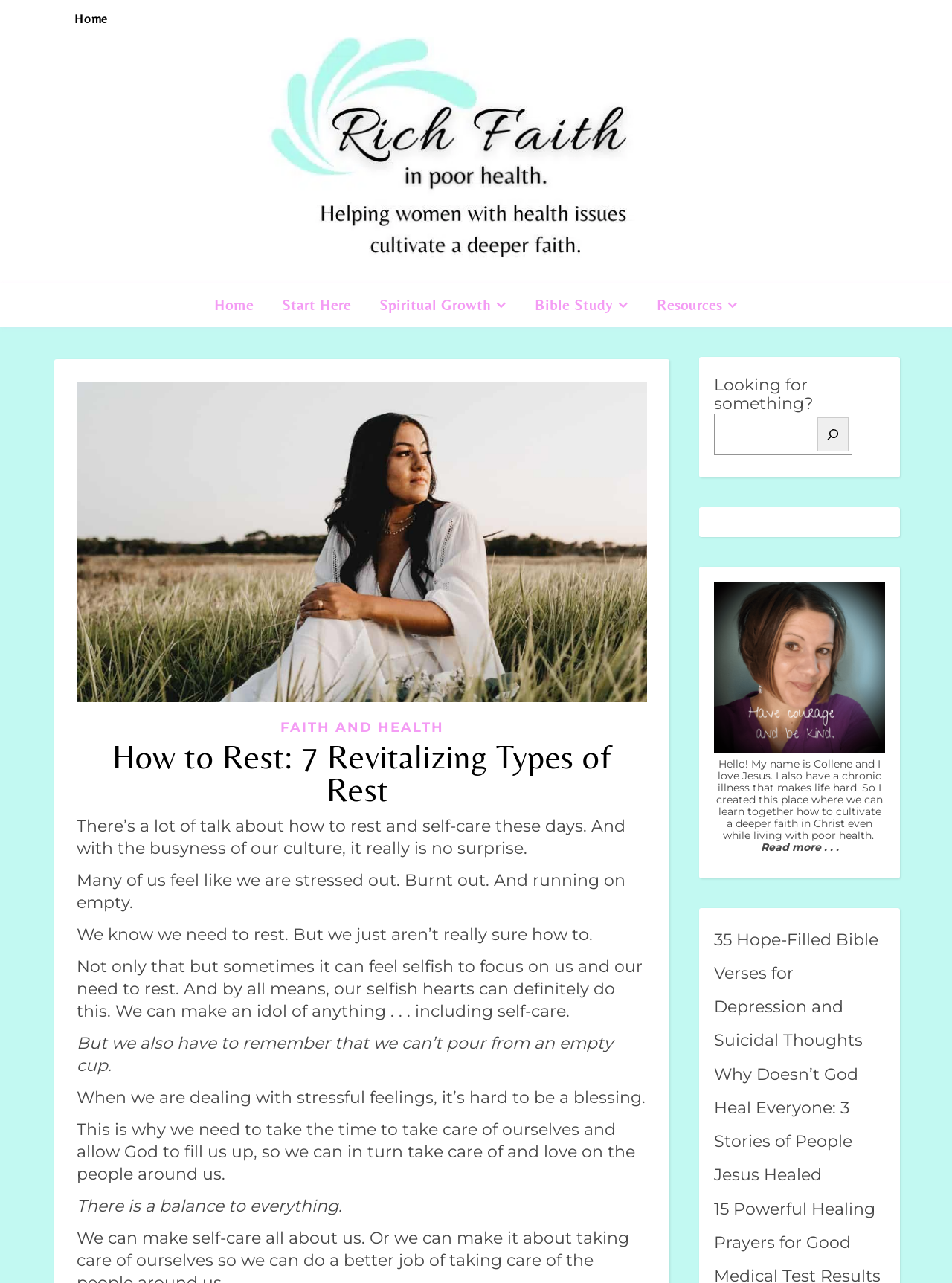Based on the image, provide a detailed response to the question:
What is the woman in the image doing?

The image shows a woman sitting peacefully in a field, looking to her side. The image is likely used to convey a sense of calm and relaxation, which is in line with the topic of rest and self-care.